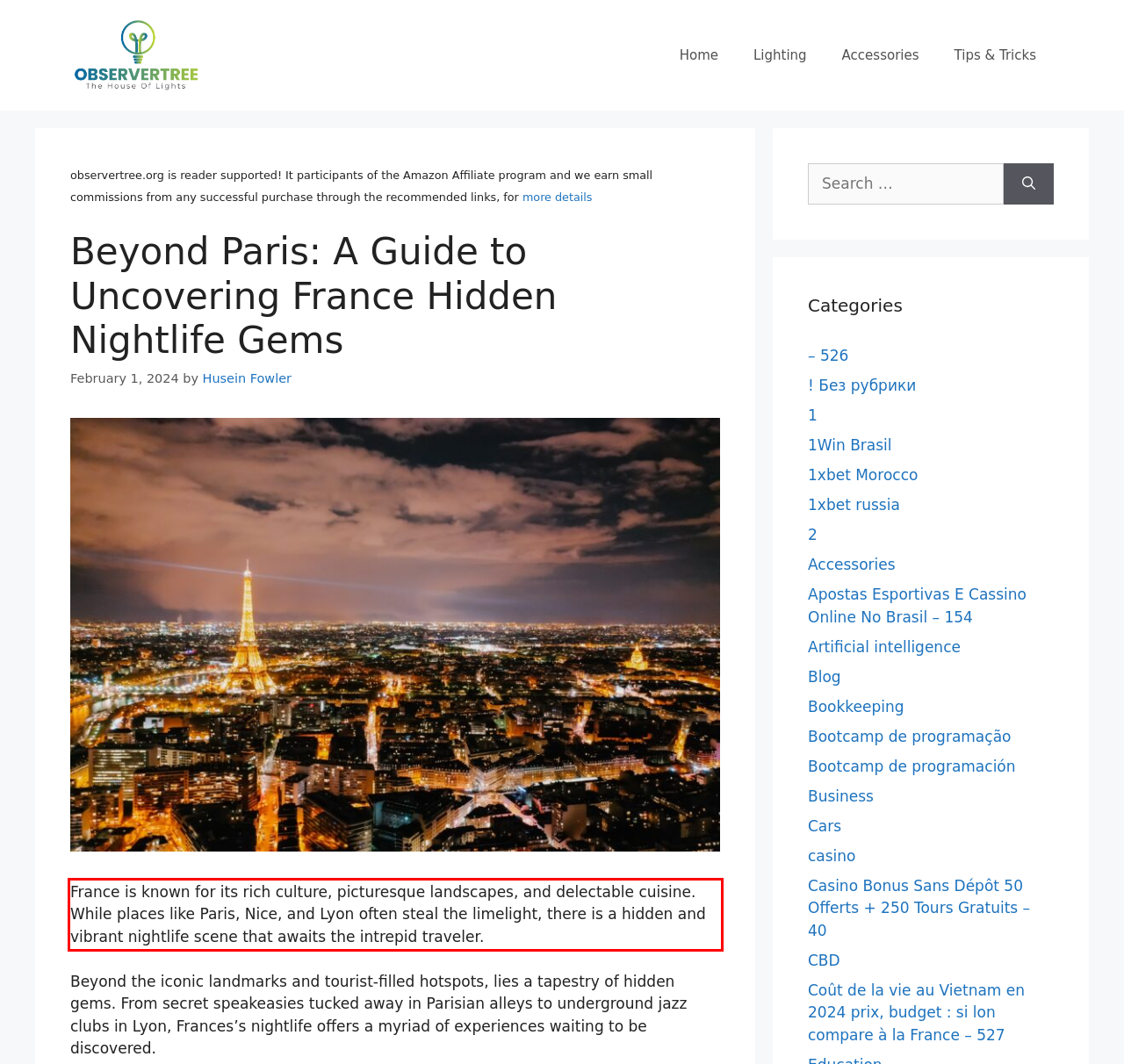Review the webpage screenshot provided, and perform OCR to extract the text from the red bounding box.

France is known for its rich culture, picturesque landscapes, and delectable cuisine. While places like Paris, Nice, and Lyon often steal the limelight, there is a hidden and vibrant nightlife scene that awaits the intrepid traveler.